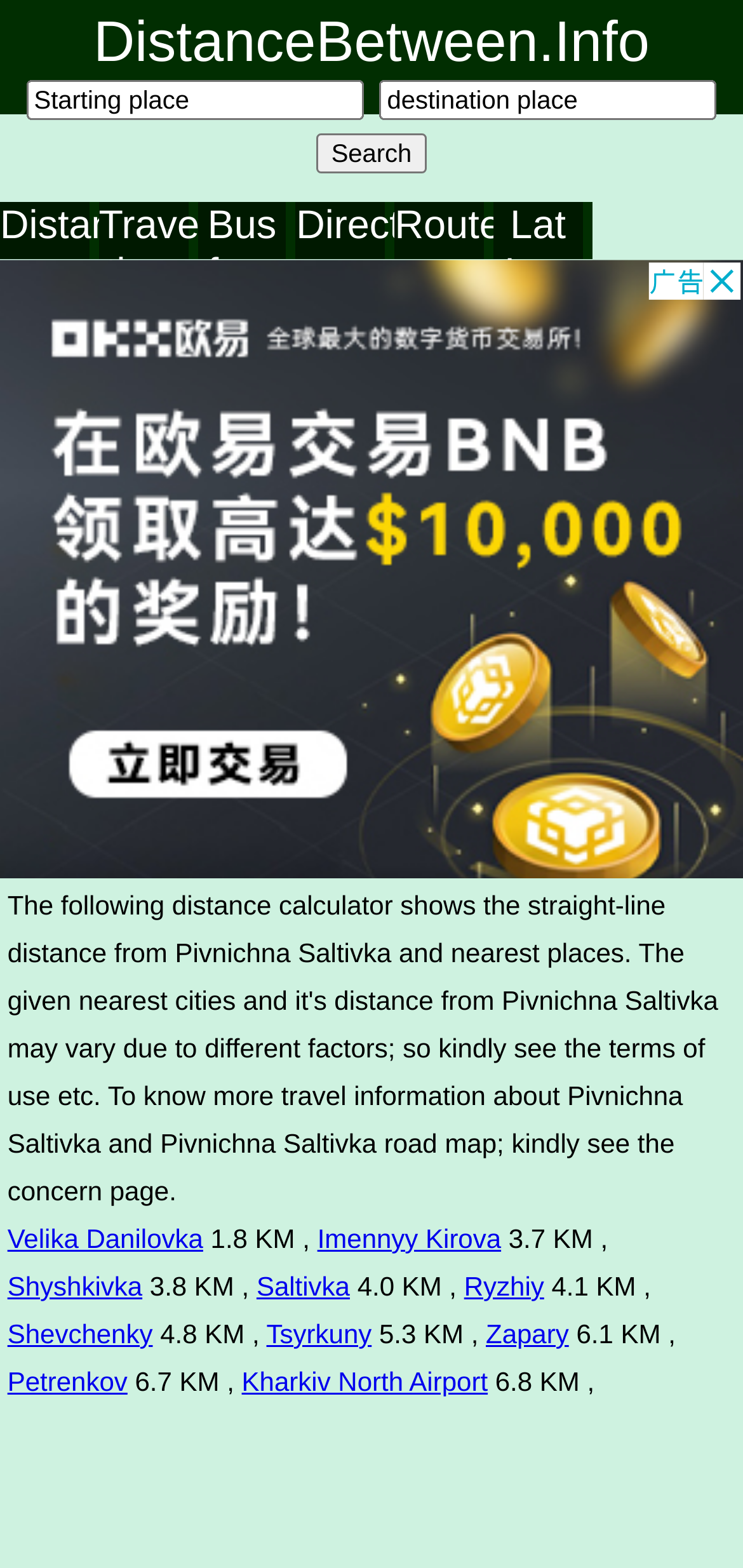Generate a comprehensive description of the contents of the webpage.

This webpage is a map and distance calculator for Pivnichna Saltivka. At the top, there is a title "Pivnichna Saltivka map" and a static text "DistanceBetween.Info". Below the title, there are two textboxes, one for the starting place and one for the destination place, with corresponding labels. A "Search" button is located between these two textboxes.

On the left side of the page, there are six links: "Distance", "Travel time", "Bus fare", "Direction", "Route map", and "Lat Lon". These links are arranged vertically, with "Distance" at the top and "Lat Lon" at the bottom.

Below the textboxes and the links, there is a large iframe that takes up most of the page's width, which is an advertisement. 

The main content of the page is a list of places with their corresponding distances from Pivnichna Saltivka. The list starts with a heading "Pivnichna Saltivka Map and Distance from Pivnichna Saltivka". Each item in the list consists of a link to a place, followed by a static text showing the distance in kilometers. There are 12 places listed, including Velika Danilovka, Imennyy Kirova, Shyshkivka, and others. The list is arranged vertically, with each item below the previous one.